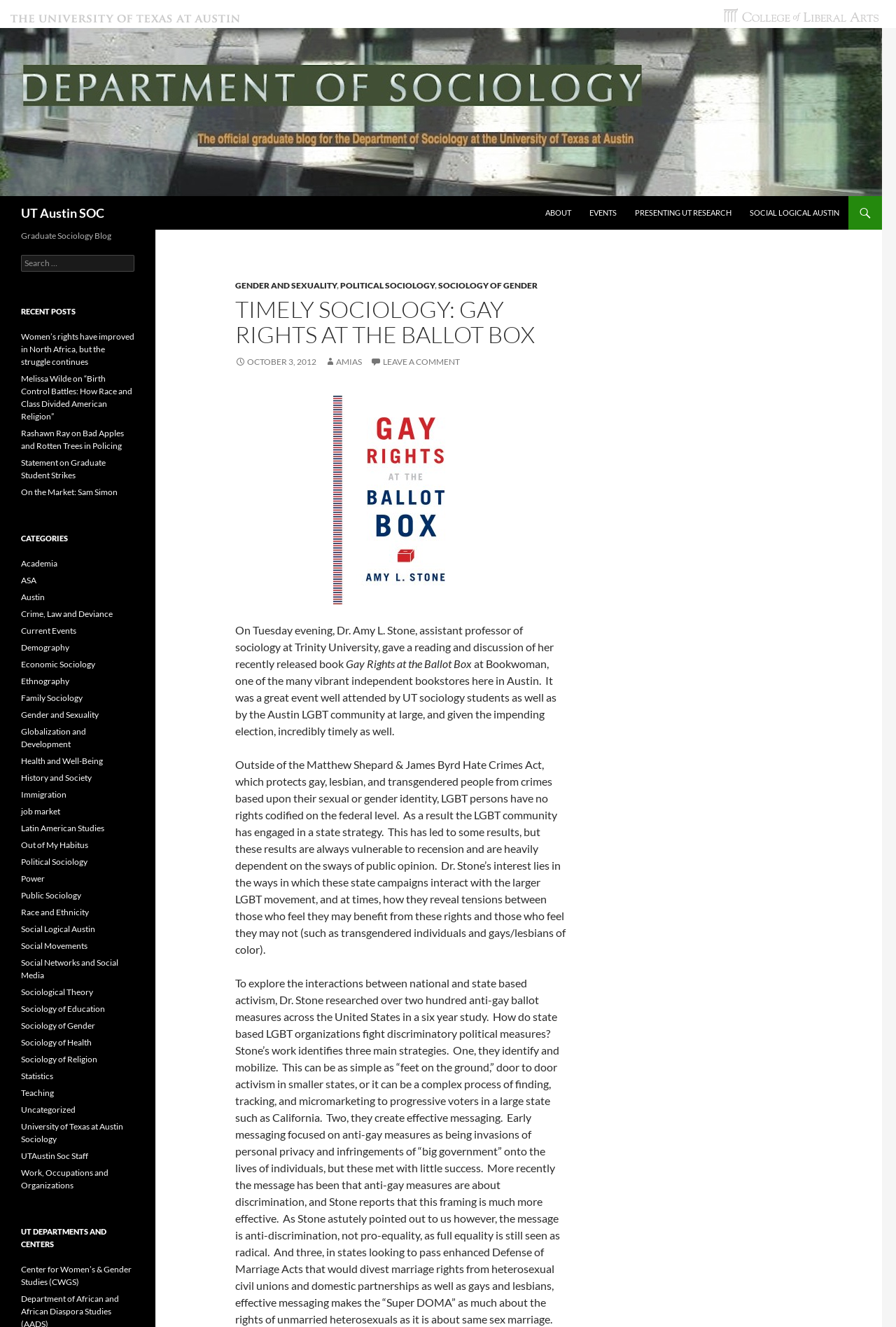What is the date of the blog post?
Carefully analyze the image and provide a detailed answer to the question.

I found the answer by looking at the text of the blog post, which mentions the date of the event as 'OCTOBER 3, 2012'.